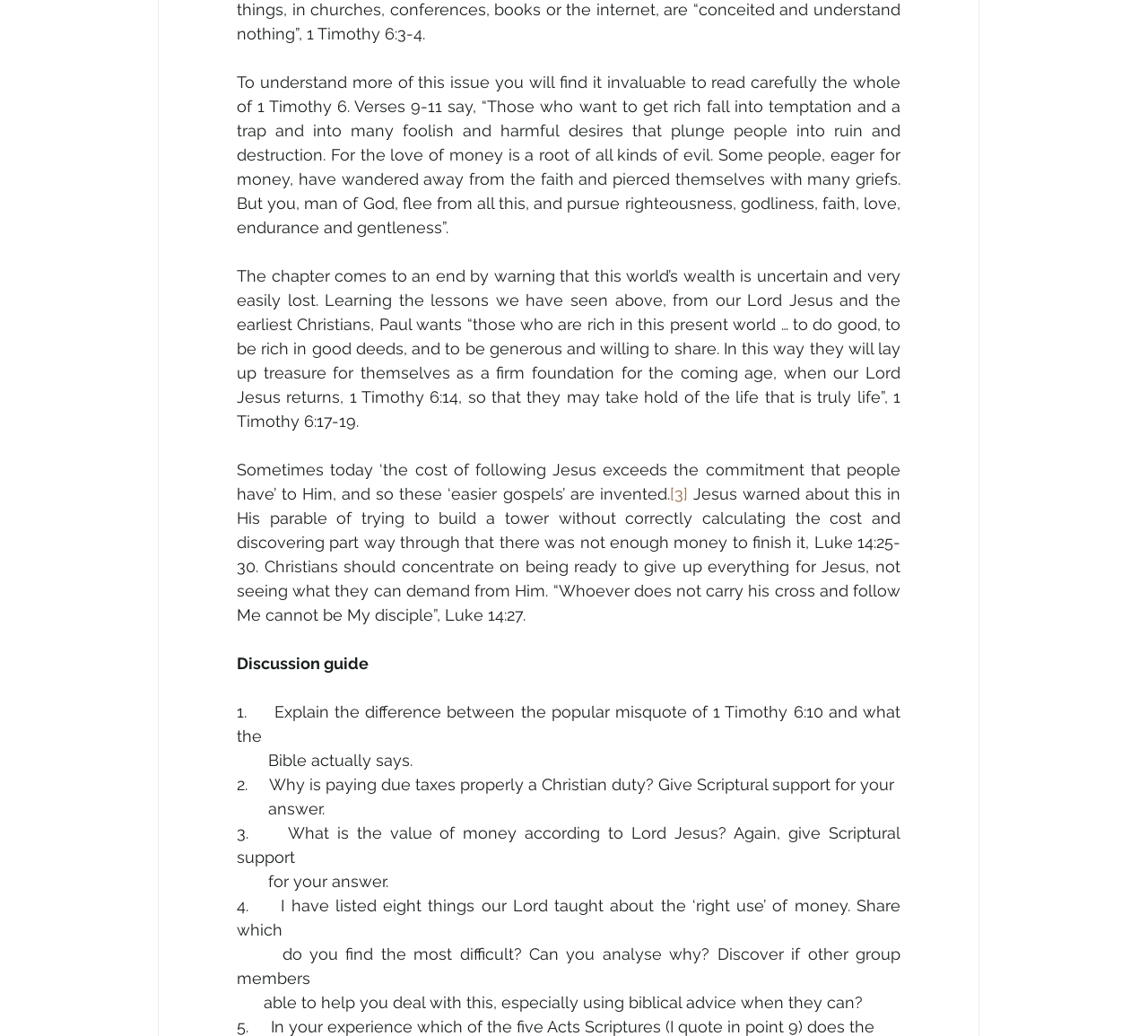What is the main topic of the webpage?
Give a single word or phrase answer based on the content of the image.

Money and Christianity